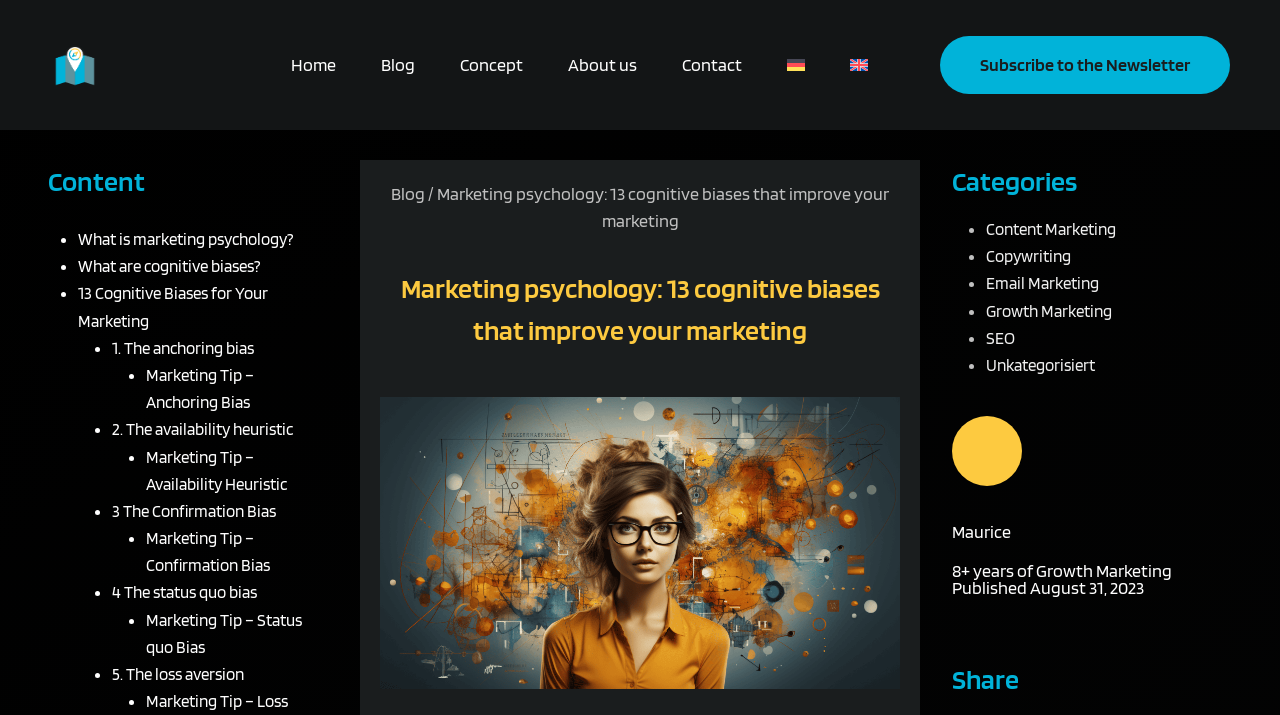Identify the bounding box coordinates for the UI element described as: "4 The status quo bias". The coordinates should be provided as four floats between 0 and 1: [left, top, right, bottom].

[0.087, 0.815, 0.201, 0.843]